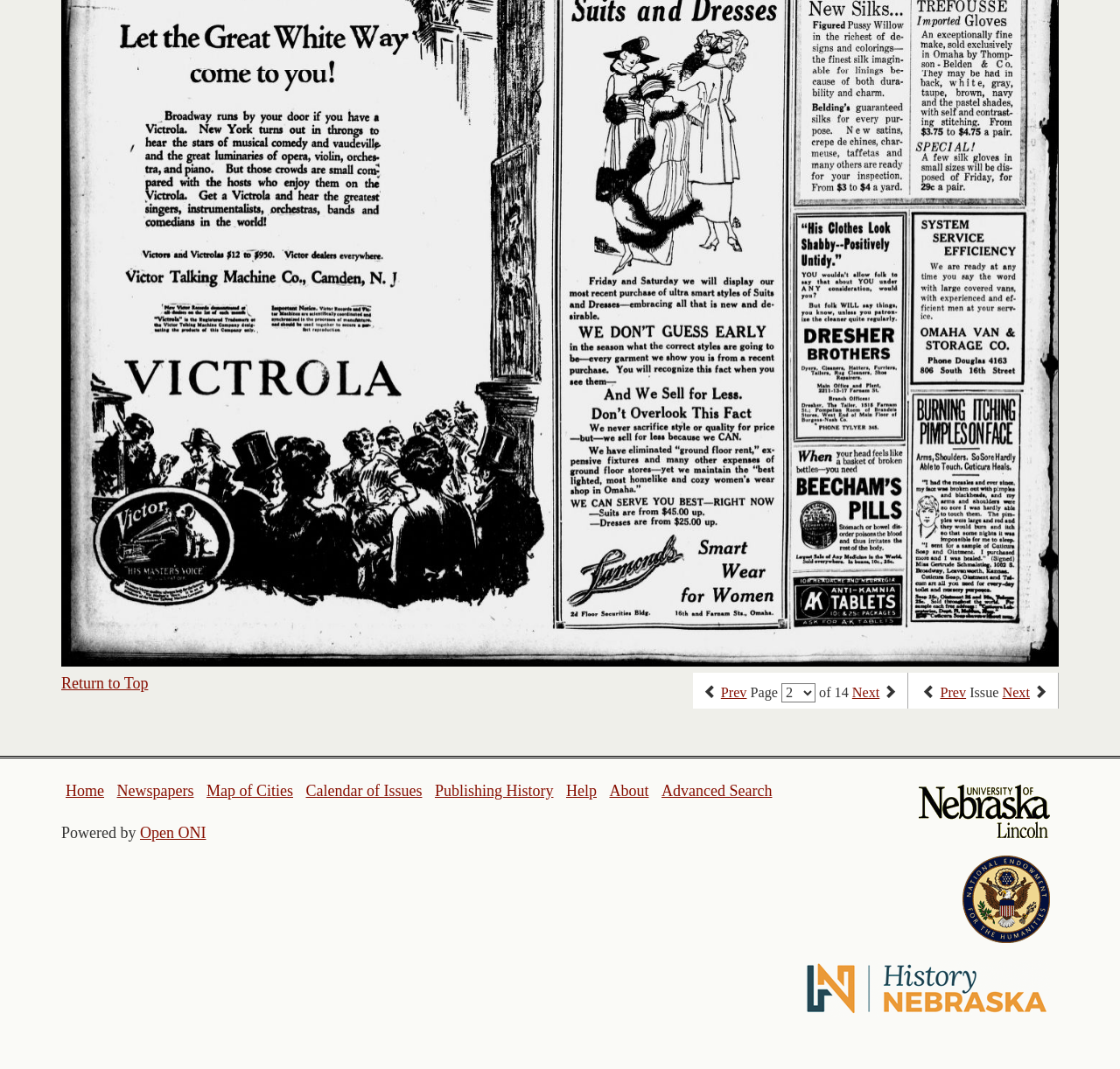Respond with a single word or phrase:
What is the name of the system that powers this website?

Open ONI